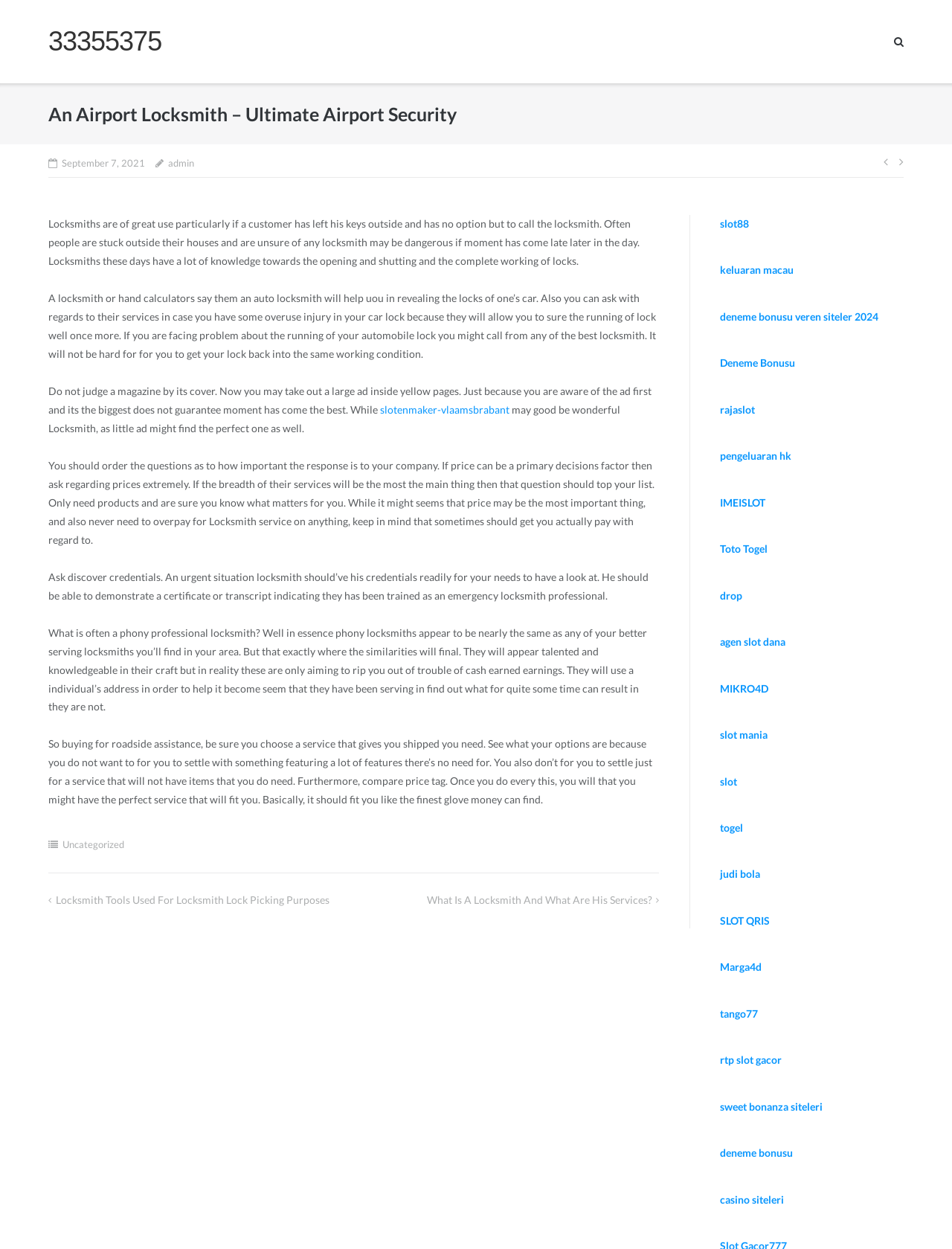Please identify the bounding box coordinates of where to click in order to follow the instruction: "Visit the 'slotenmaker-vlaamsbrabant' page".

[0.399, 0.323, 0.535, 0.333]